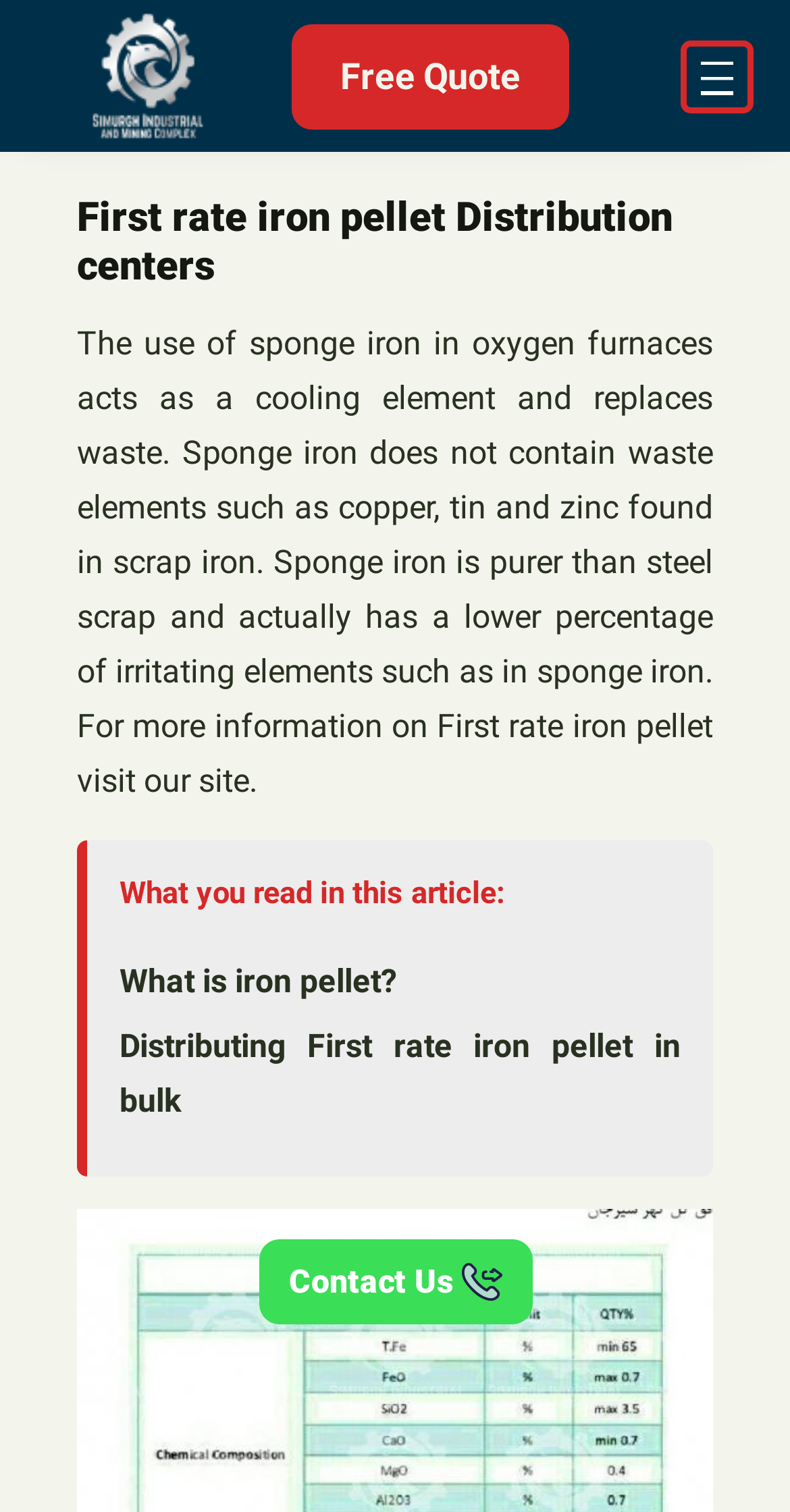Construct a comprehensive caption that outlines the webpage's structure and content.

The webpage is about First rate iron pellet Distribution centers, with a prominent header section at the top featuring a logo image and a link to "Simurgh" on the left, and a "Free Quote" link on the right. Below the header, there is a navigation menu with an "Open menu" button on the right side.

The main content area has a heading that reads "First rate iron pellet Distribution centers" and is followed by a block of text that explains the benefits of using sponge iron in oxygen furnaces, including its purity and lack of waste elements. This text is divided into two paragraphs, with the first paragraph being shorter and the second paragraph being longer.

To the right of the main content area, there is a section with two links: "What is iron pellet?" and "Distributing First rate iron pellet in bulk". Above these links, there is a heading that reads "What you read in this article:".

At the bottom of the page, there is a "Contact Us" link, accompanied by a small image.

There are a total of 5 links on the page, including the "Simurgh" logo link, the "Free Quote" link, the "Contact Us" link, and the two links in the right-hand section. There are also two images on the page: the "Simurgh" logo image and a small image next to the "Contact Us" link.